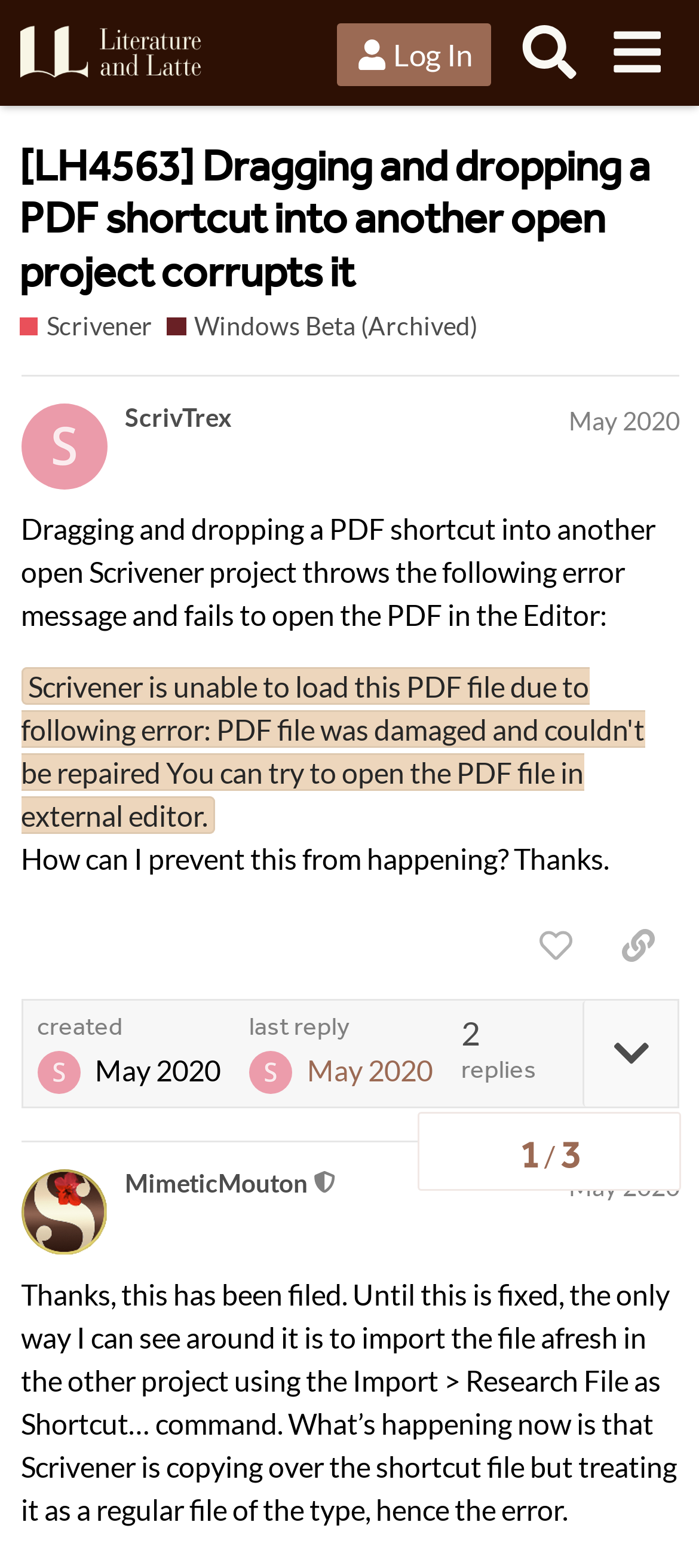Kindly determine the bounding box coordinates for the area that needs to be clicked to execute this instruction: "Copy a link to this post".

[0.854, 0.58, 0.973, 0.625]